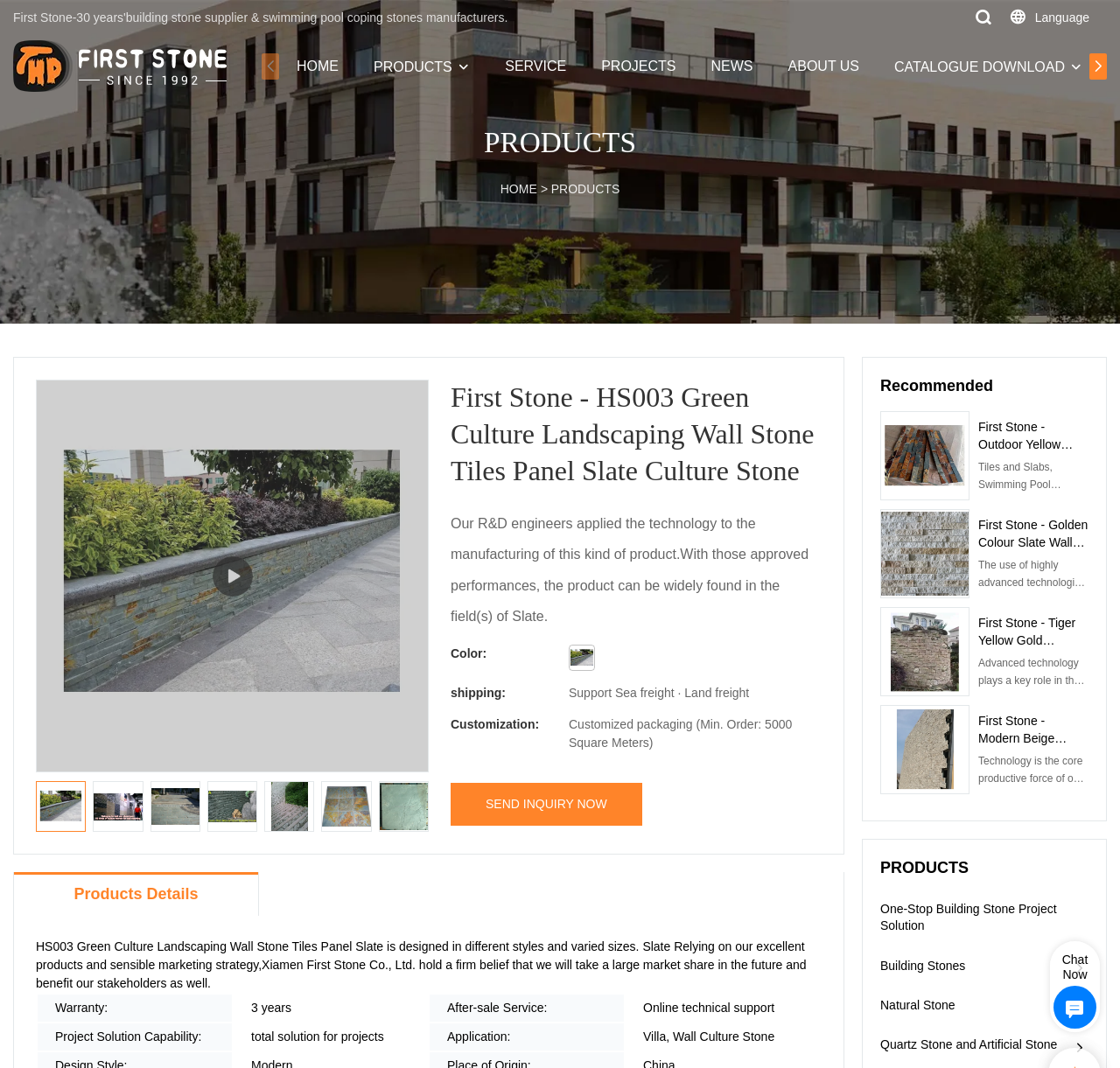Please identify the bounding box coordinates of the element's region that should be clicked to execute the following instruction: "View the HOME page". The bounding box coordinates must be four float numbers between 0 and 1, i.e., [left, top, right, bottom].

[0.265, 0.052, 0.302, 0.072]